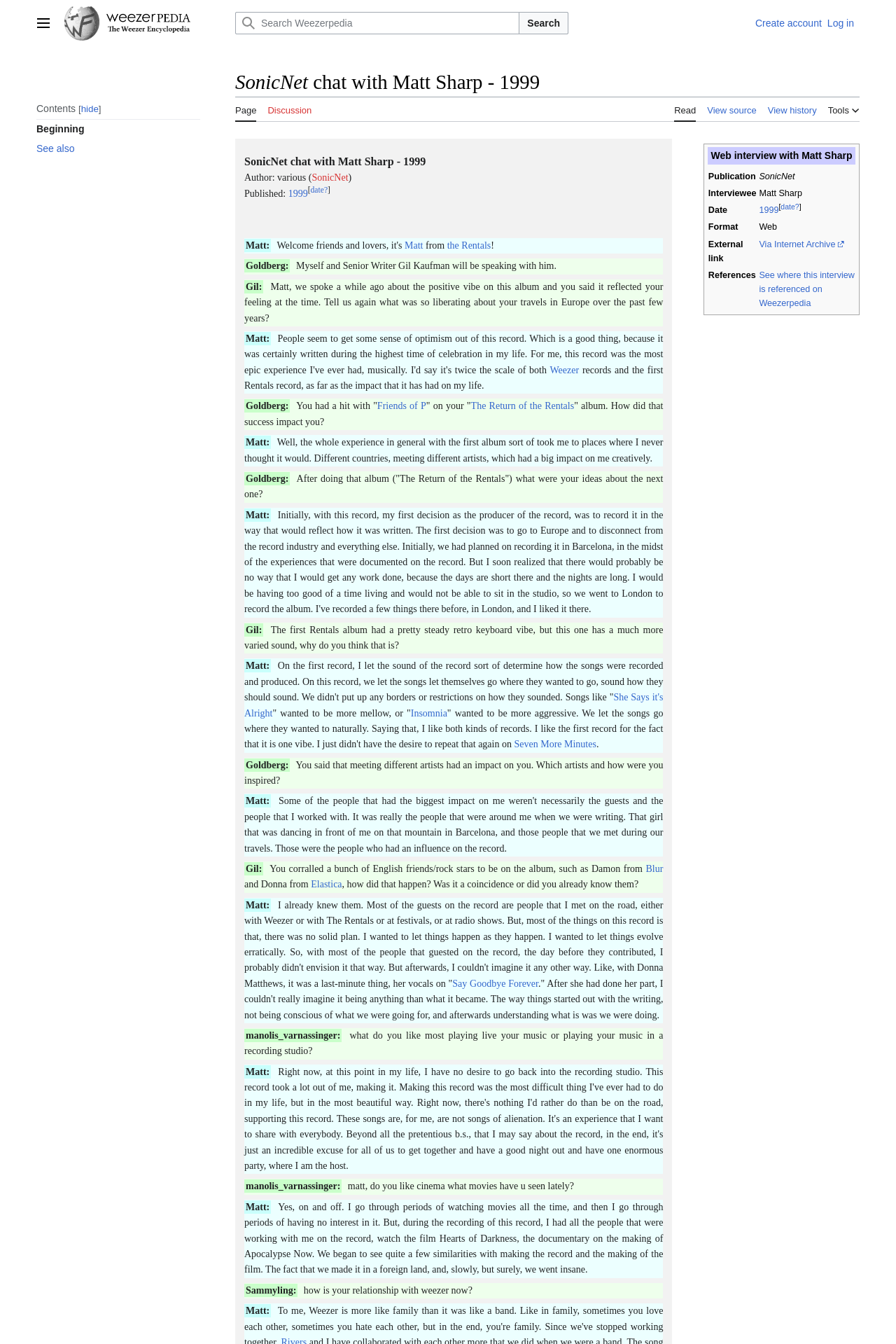Please provide a one-word or phrase answer to the question: 
What is the name of the website?

Weezerpedia